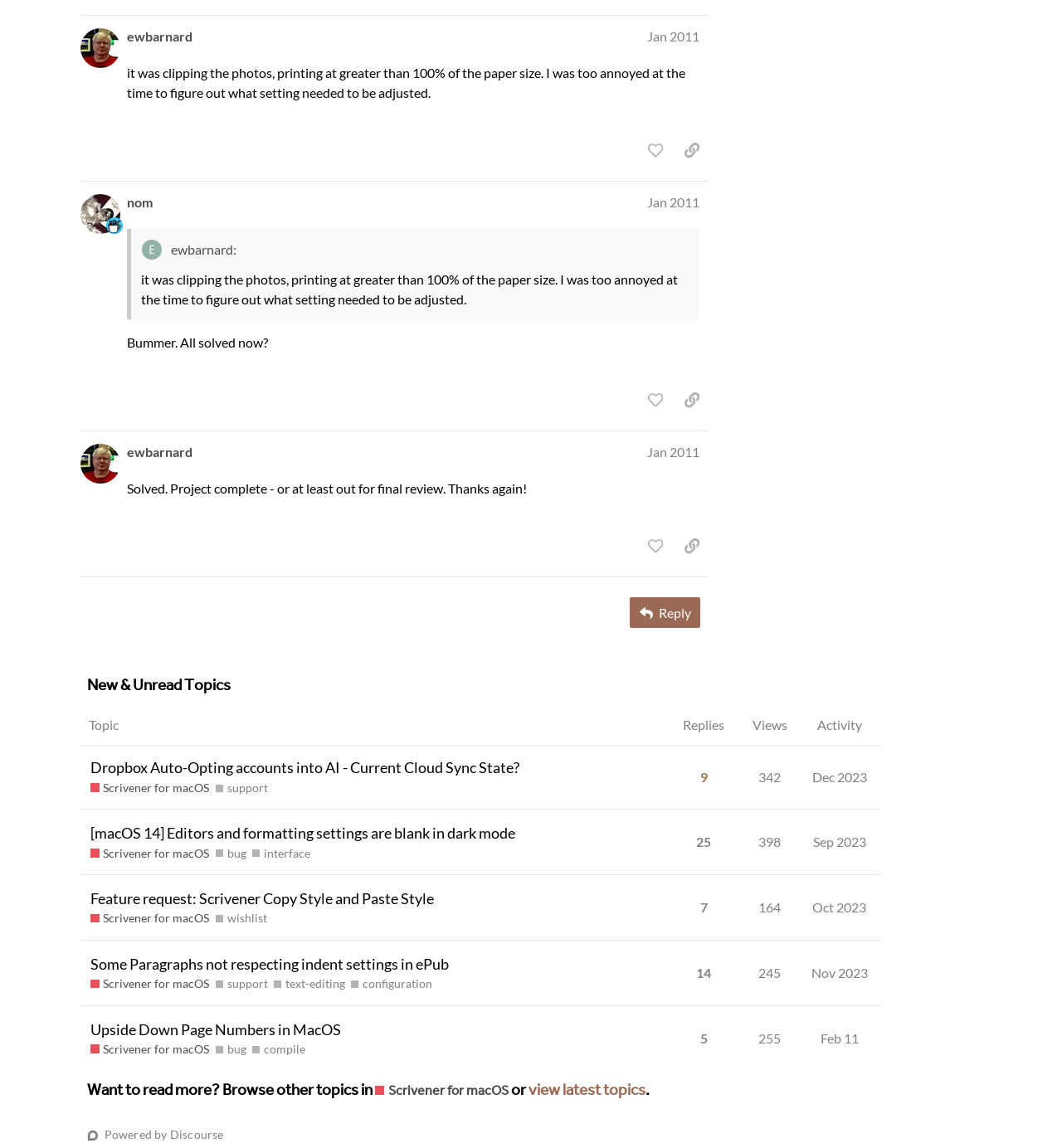Please find the bounding box coordinates of the element that you should click to achieve the following instruction: "sort by replies". The coordinates should be presented as four float numbers between 0 and 1: [left, top, right, bottom].

[0.632, 0.614, 0.694, 0.65]